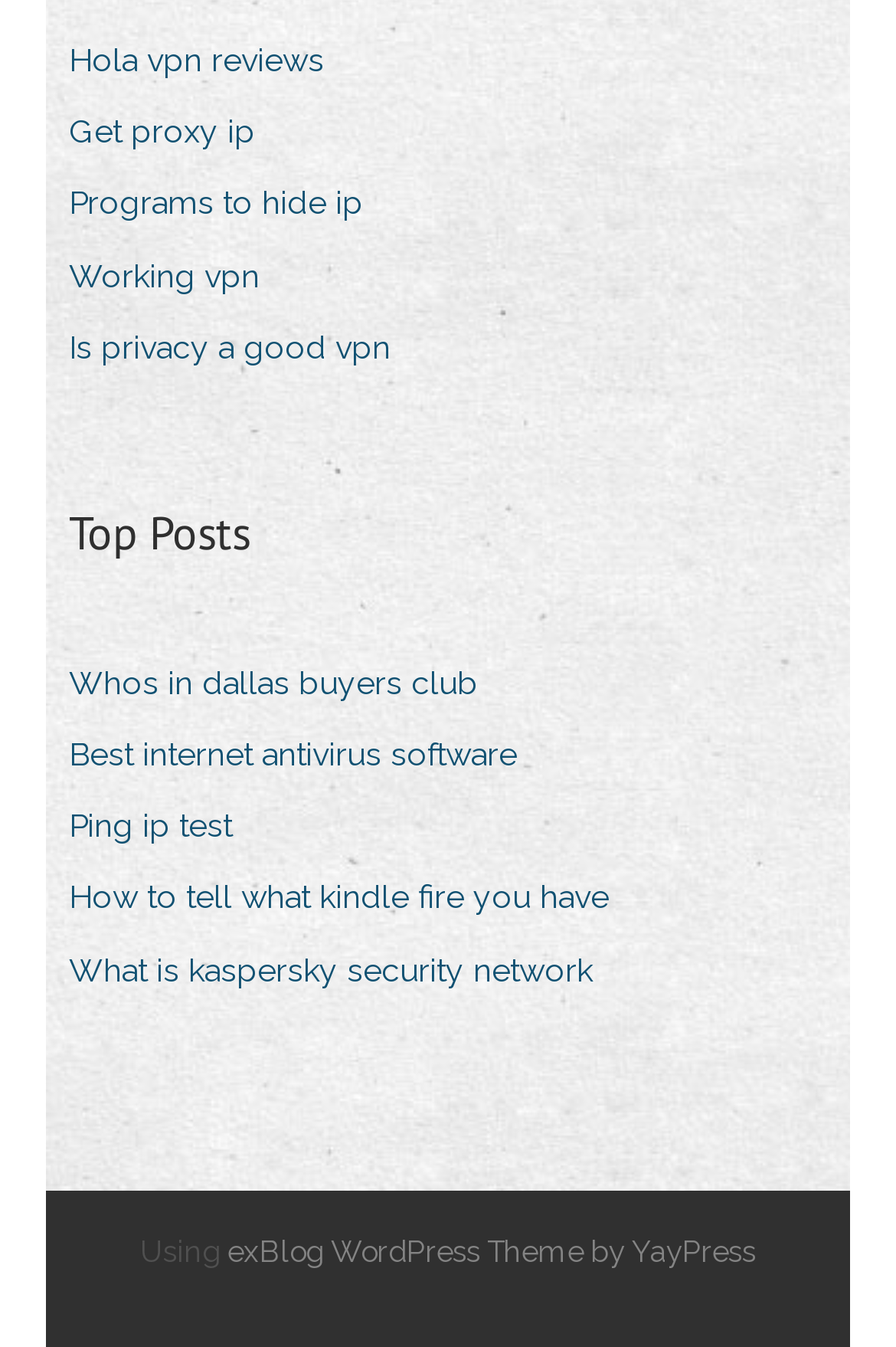What is the theme of the webpage?
Please interpret the details in the image and answer the question thoroughly.

The link 'exBlog WordPress Theme by YayPress' at the bottom of the webpage suggests that the theme of the webpage is a WordPress theme, specifically the exBlog theme designed by YayPress.